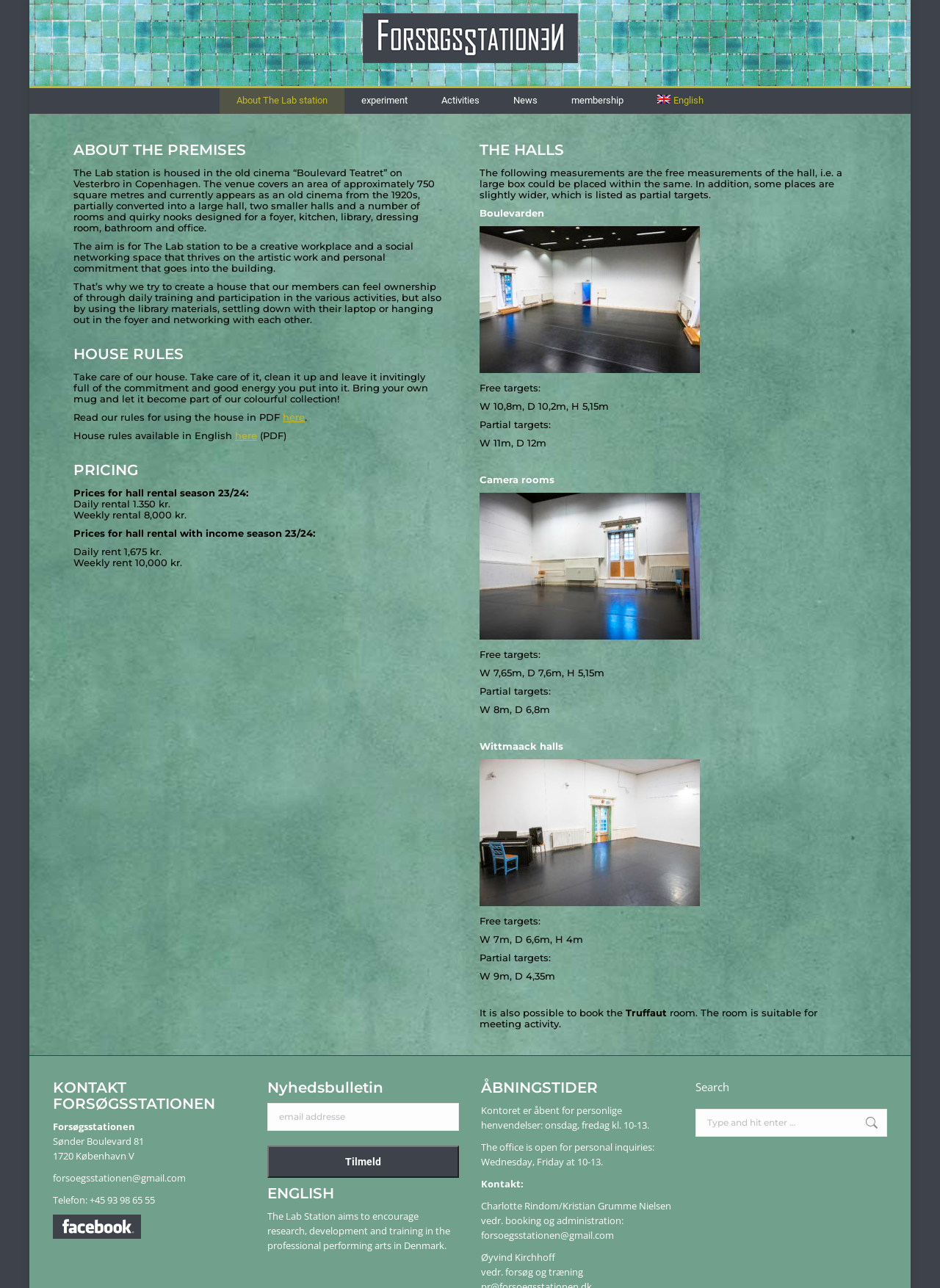Determine the bounding box coordinates for the clickable element required to fulfill the instruction: "Check the pricing for hall rental". Provide the coordinates as four float numbers between 0 and 1, i.e., [left, top, right, bottom].

[0.078, 0.357, 0.471, 0.373]